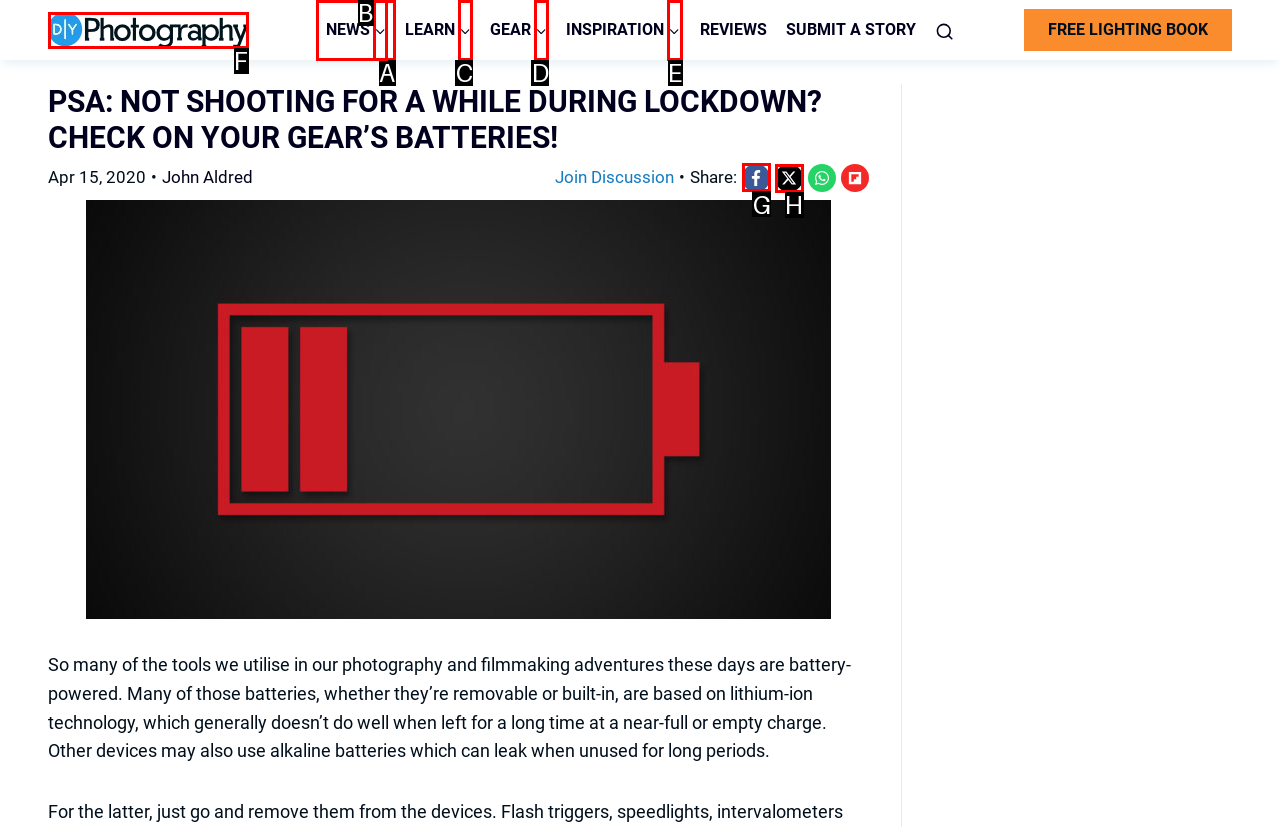Identify which lettered option completes the task: Share on Facebook. Provide the letter of the correct choice.

G